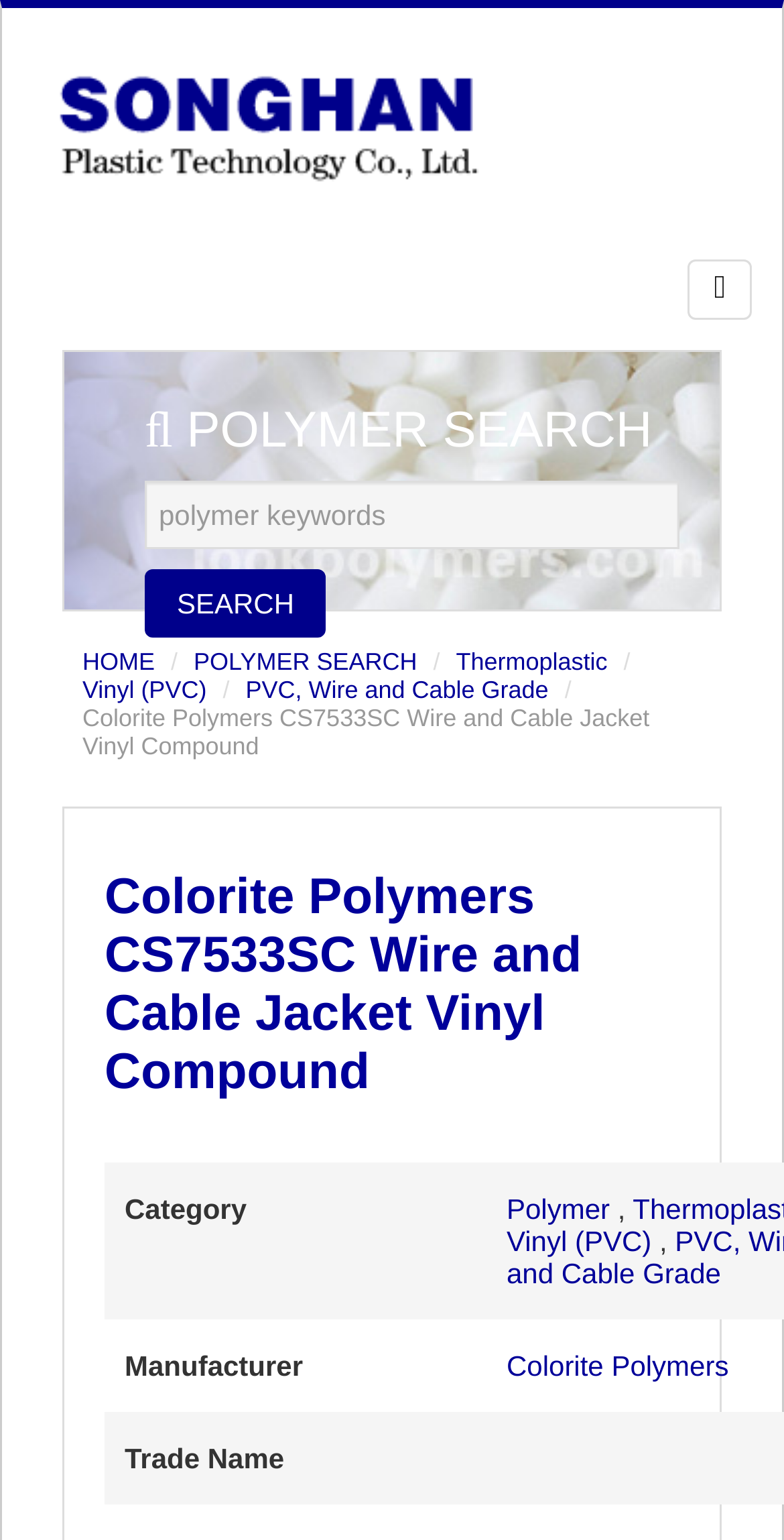Determine the bounding box coordinates (top-left x, top-left y, bottom-right x, bottom-right y) of the UI element described in the following text: Thermoplastic

[0.582, 0.421, 0.775, 0.439]